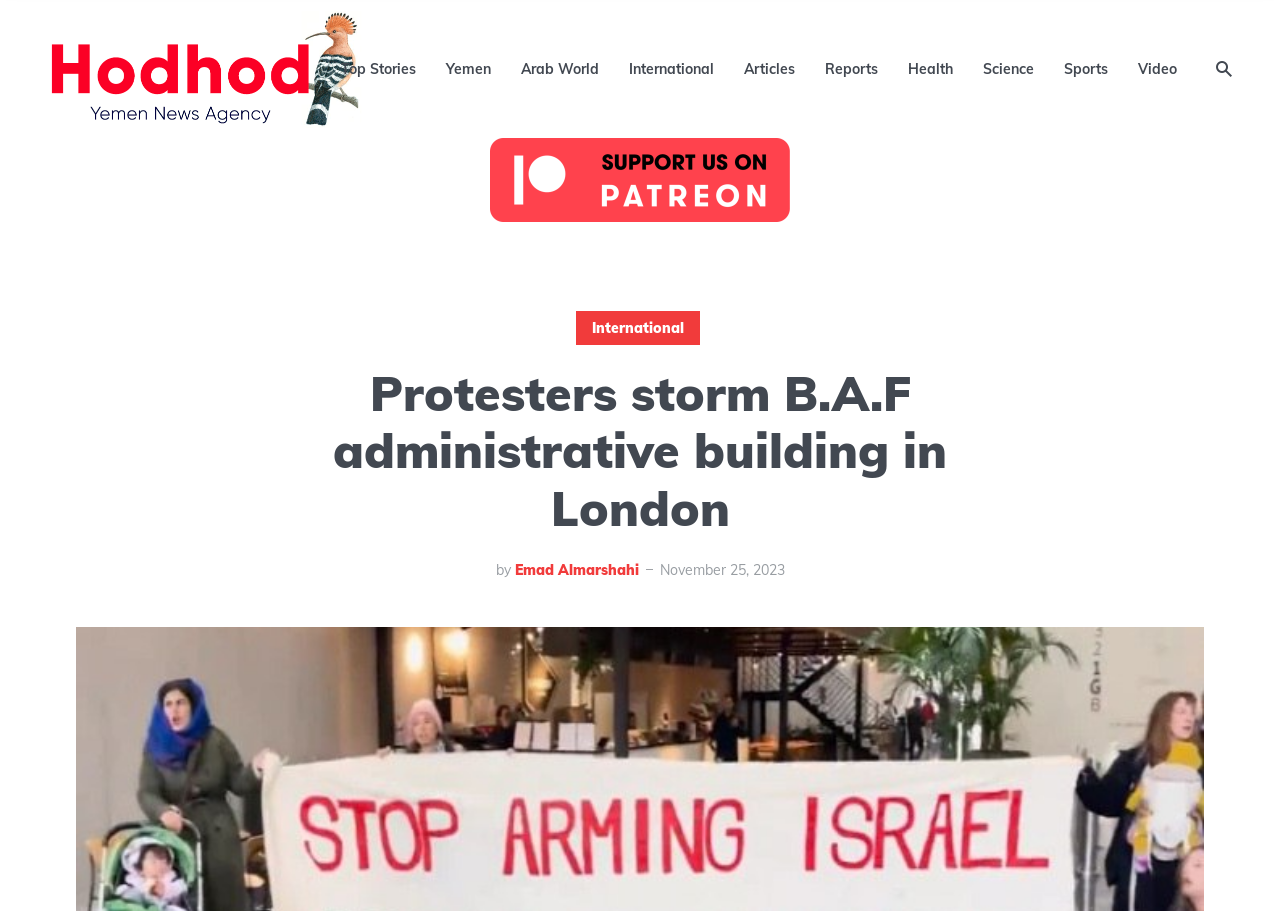Summarize the webpage with a detailed and informative caption.

The webpage appears to be a news article from the Hodhod Yemen News Agency. At the top left, there is an image of the news agency's logo. Below the logo, there is a row of links to different sections of the website, including "Top Stories", "Yemen", "Arab World", "International", "Articles", "Reports", "Health", "Science", "Sports", and "Video". 

To the right of the logo, there is a link with an icon, and below it, another link with no text. 

The main article's title, "Protesters storm B.A.F administrative building in London", is prominently displayed in the middle of the page. Below the title, there is a byline that reads "by Emad Almarshahi" and a date, "November 25, 2023". 

The article's content is not explicitly described in the accessibility tree, but based on the meta description, it appears to be about a group of mothers and their infants storming the administrative building of the B.A.F. factory in London, which supplies the Israeli occupation with weapons.